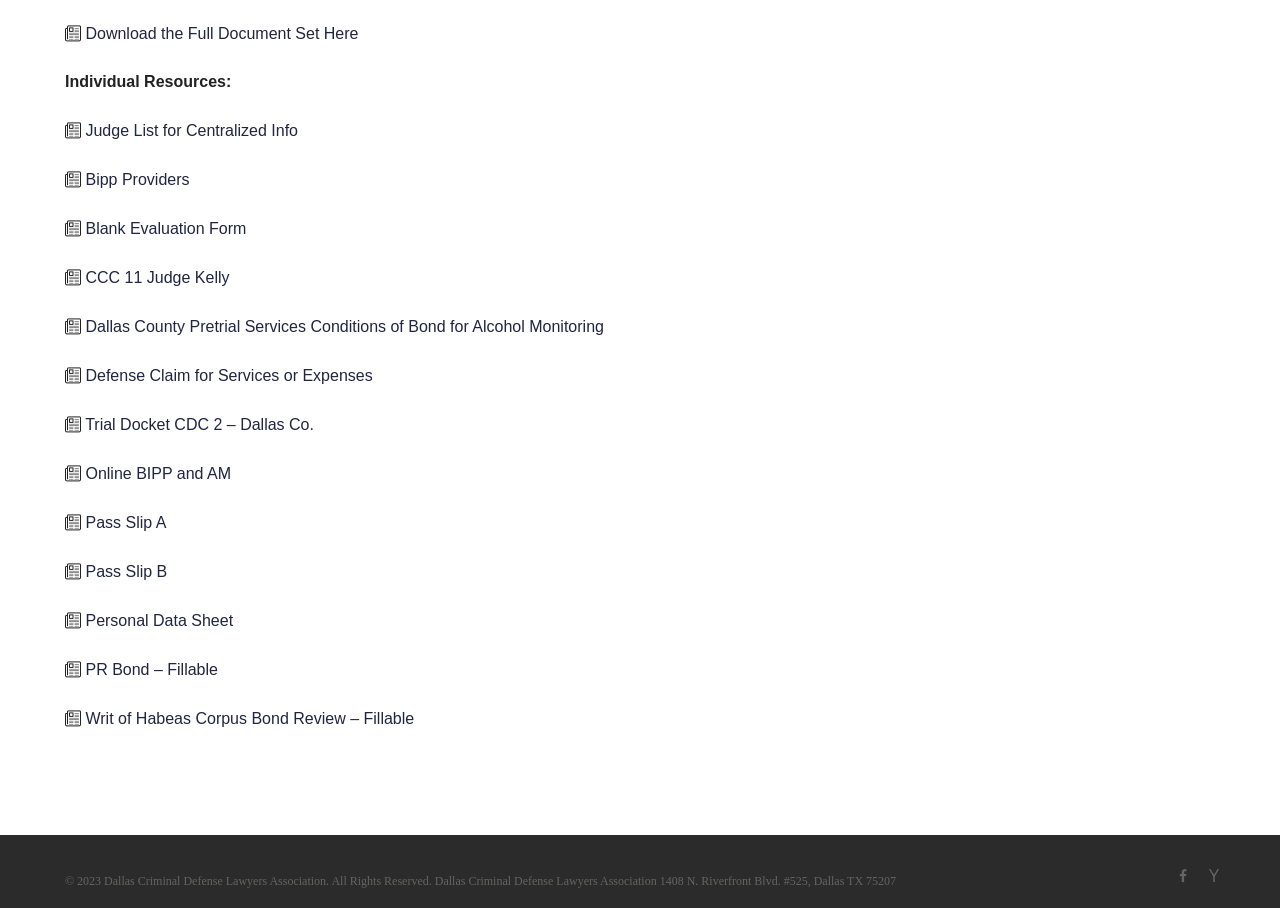Based on the provided description, "Personal Data Sheet", find the bounding box of the corresponding UI element in the screenshot.

[0.067, 0.674, 0.182, 0.693]